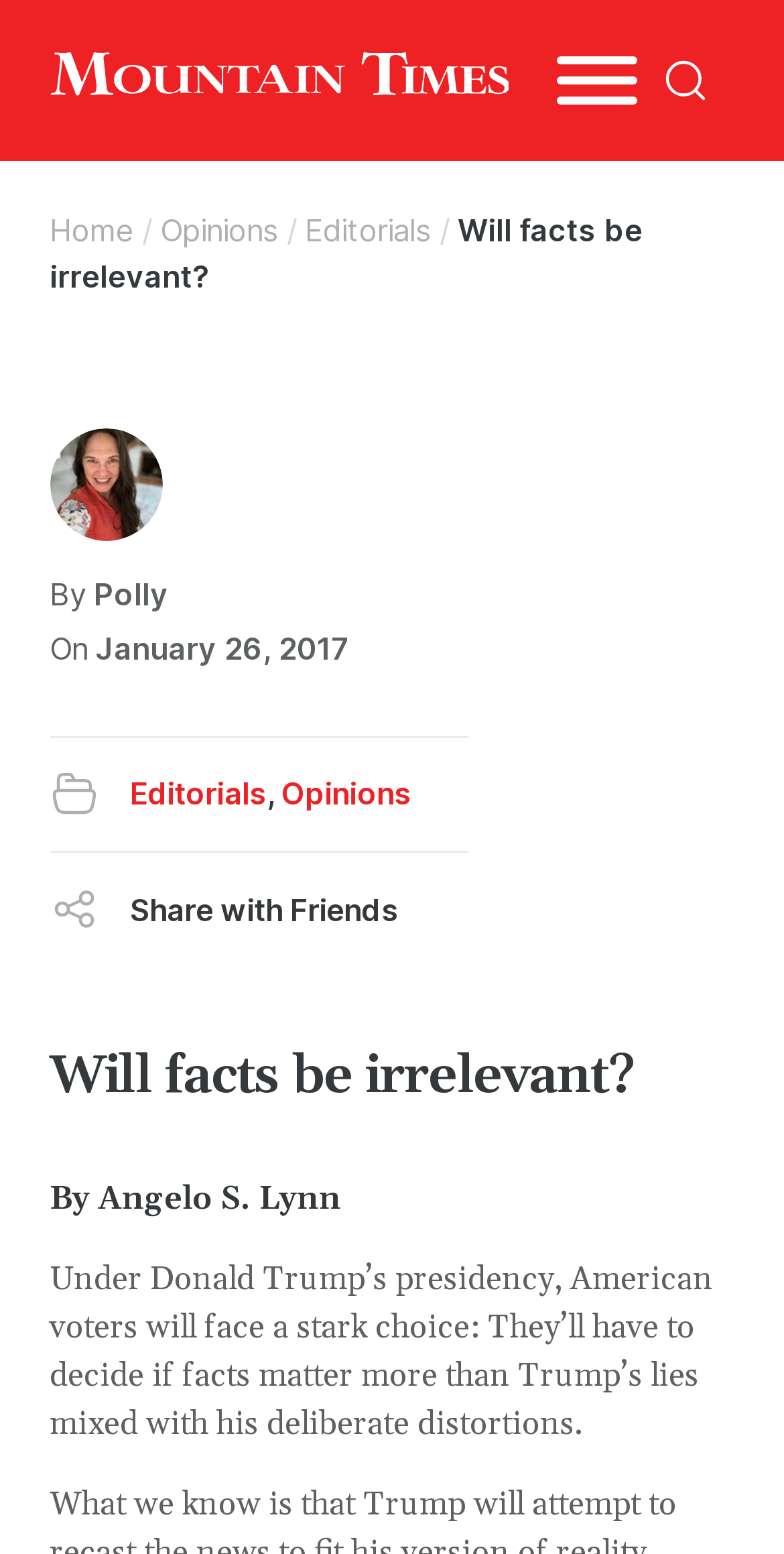Extract the bounding box coordinates of the UI element described: "Copy Link". Provide the coordinates in the format [left, top, right, bottom] with values ranging from 0 to 1.

[0.127, 0.633, 0.532, 0.706]